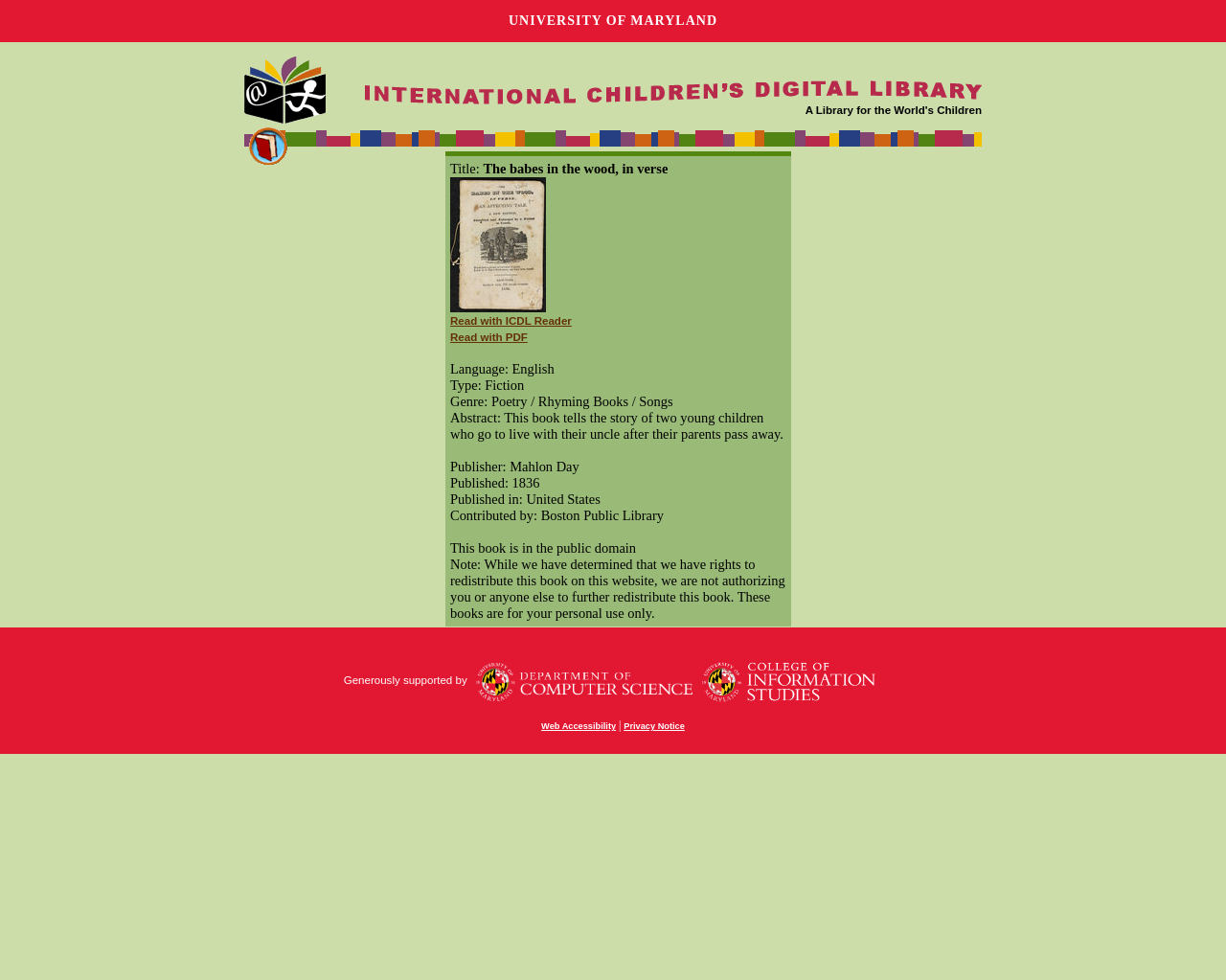Identify the bounding box coordinates for the UI element described as: "University of Maryland".

[0.415, 0.003, 0.585, 0.041]